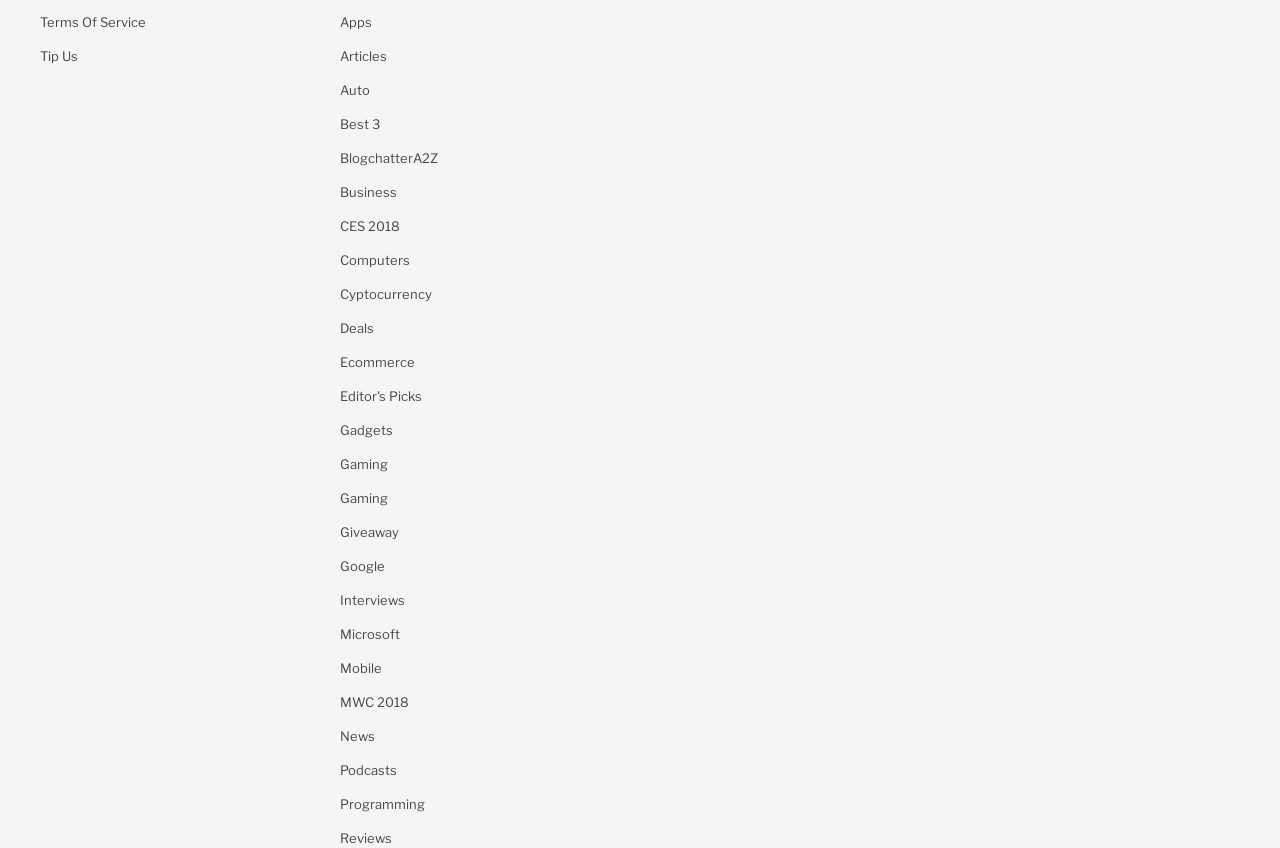Locate the bounding box coordinates of the element you need to click to accomplish the task described by this instruction: "View terms of service".

[0.031, 0.013, 0.238, 0.039]